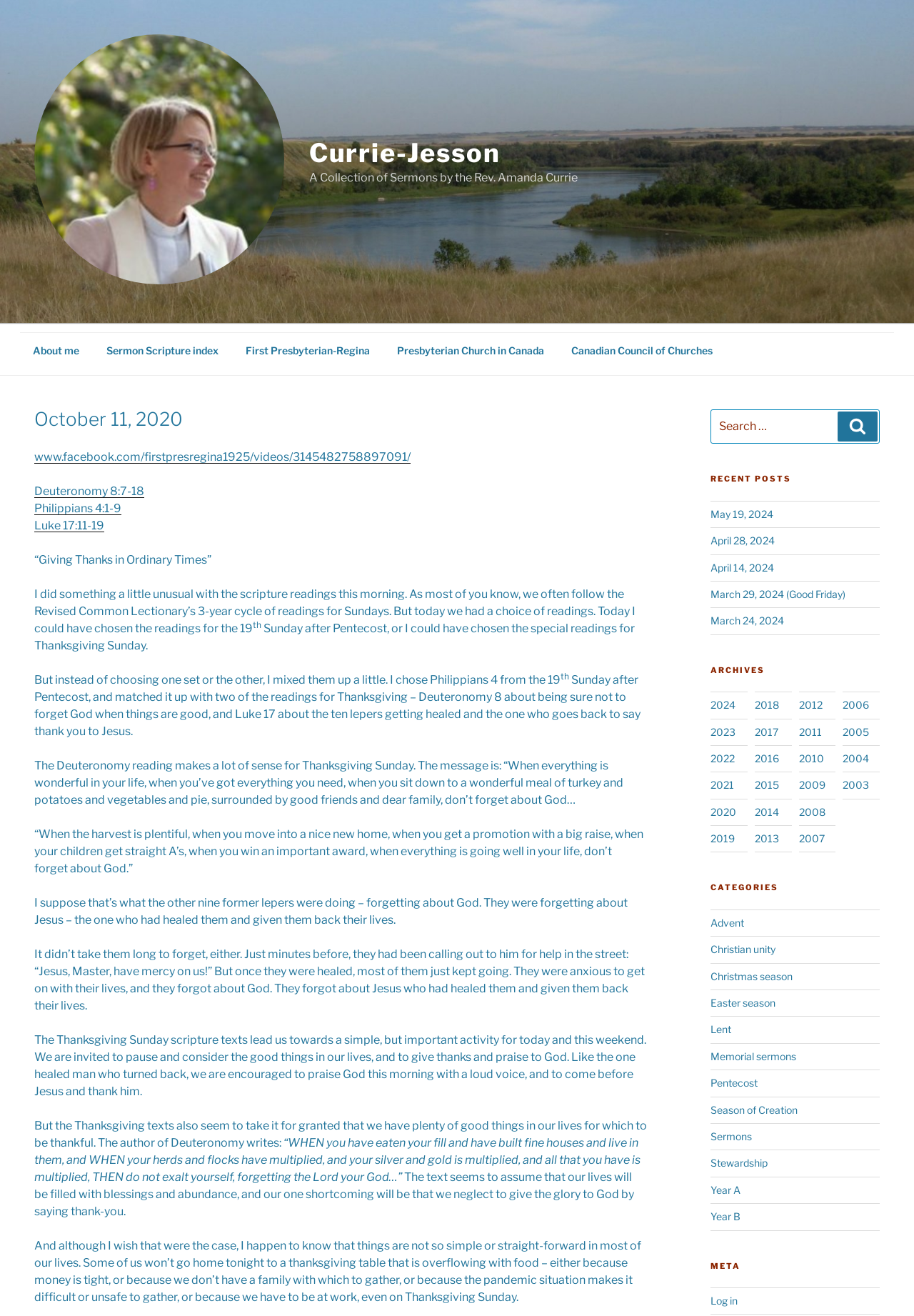What is the name of the author of the sermon?
Please provide a comprehensive answer to the question based on the webpage screenshot.

The name of the author of the sermon can be found in the StaticText element with the text 'A Collection of Sermons by the Rev. Amanda Currie' which is located under the Root Element.